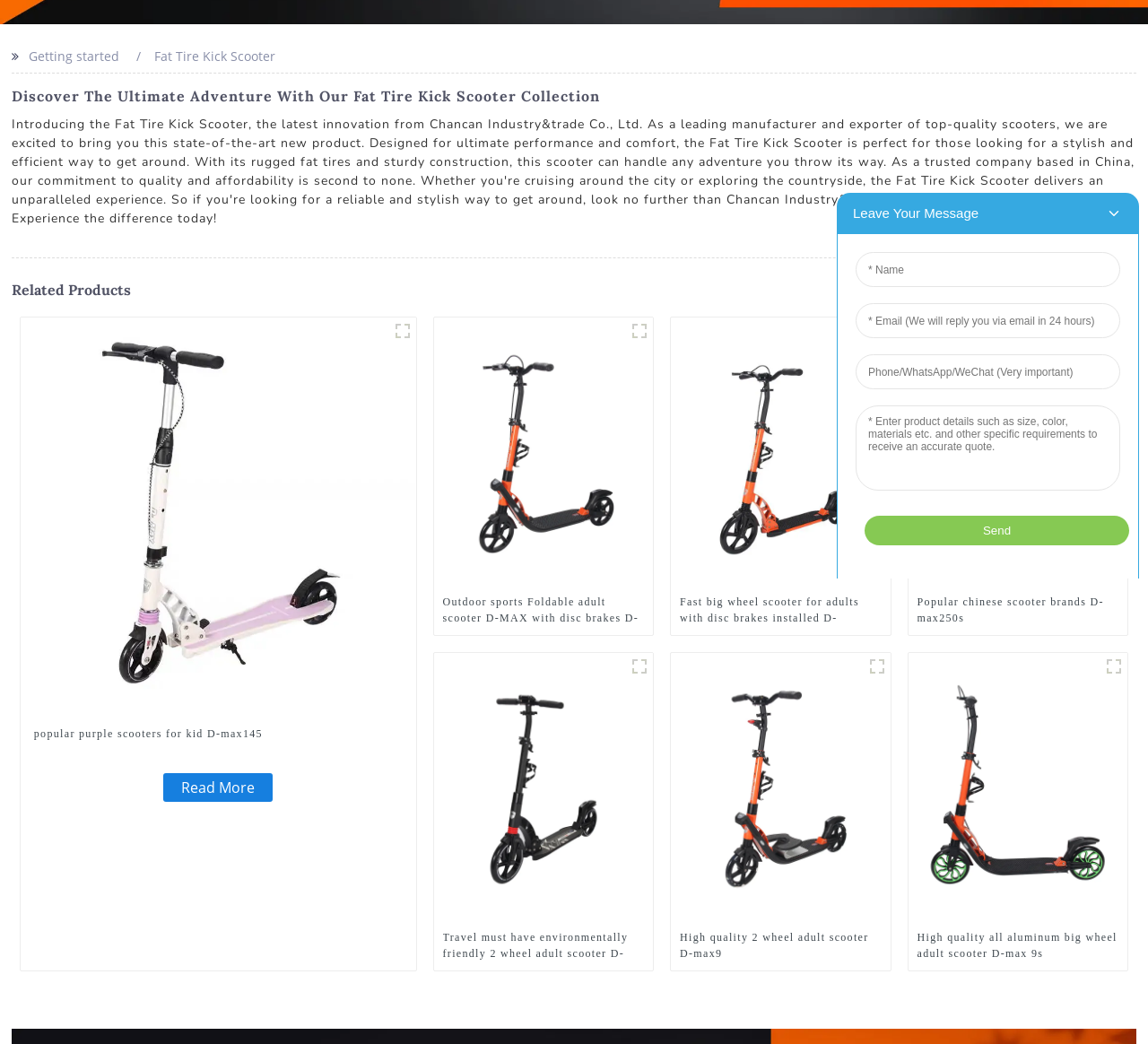Bounding box coordinates are specified in the format (top-left x, top-left y, bottom-right x, bottom-right y). All values are floating point numbers bounded between 0 and 1. Please provide the bounding box coordinate of the region this sentence describes: Popular chinese scooter brands D-max250s

[0.799, 0.568, 0.974, 0.599]